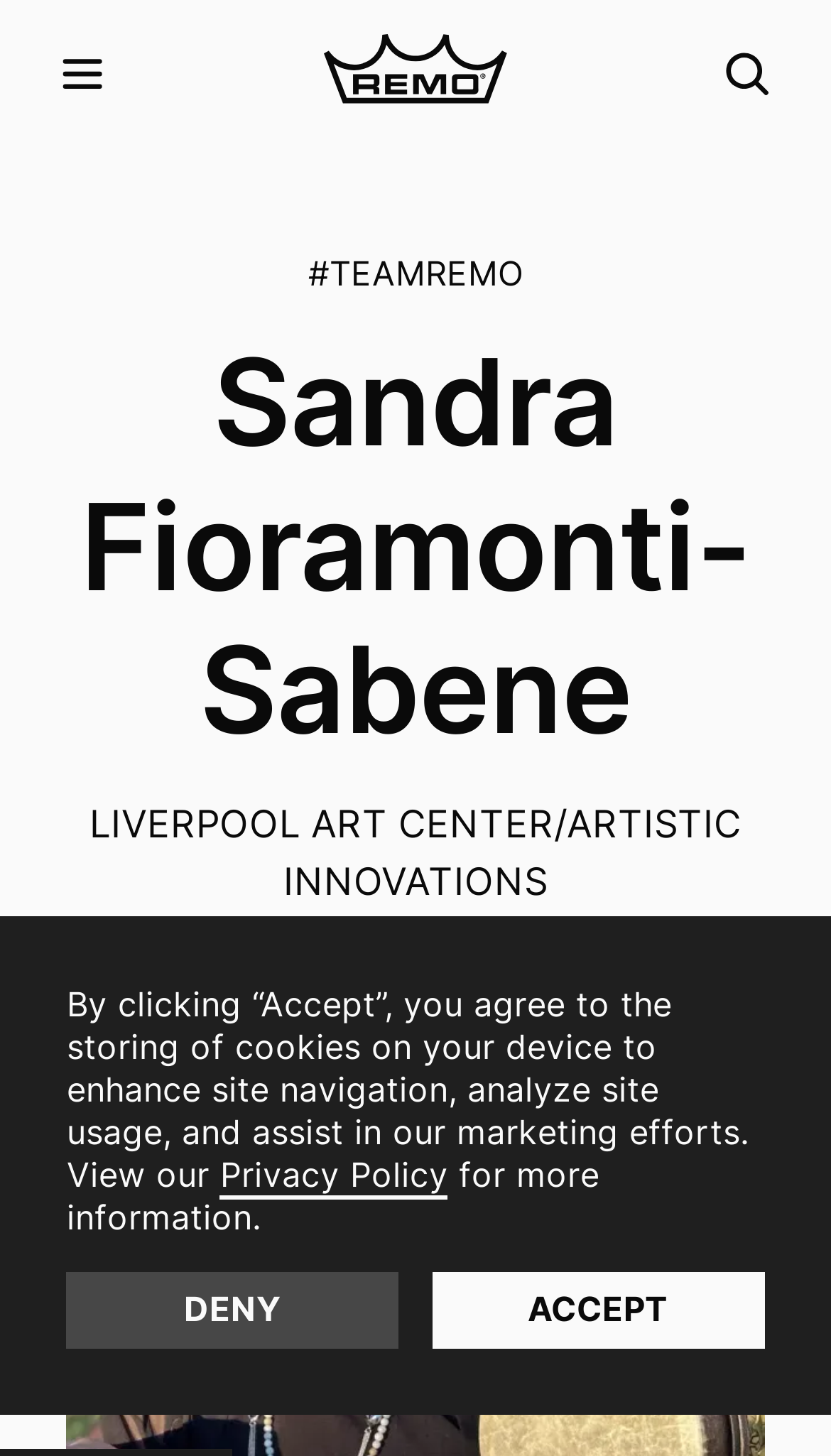Use a single word or phrase to answer this question: 
What is the name of the person on the webpage?

Sandra Fioramonti-Sabene